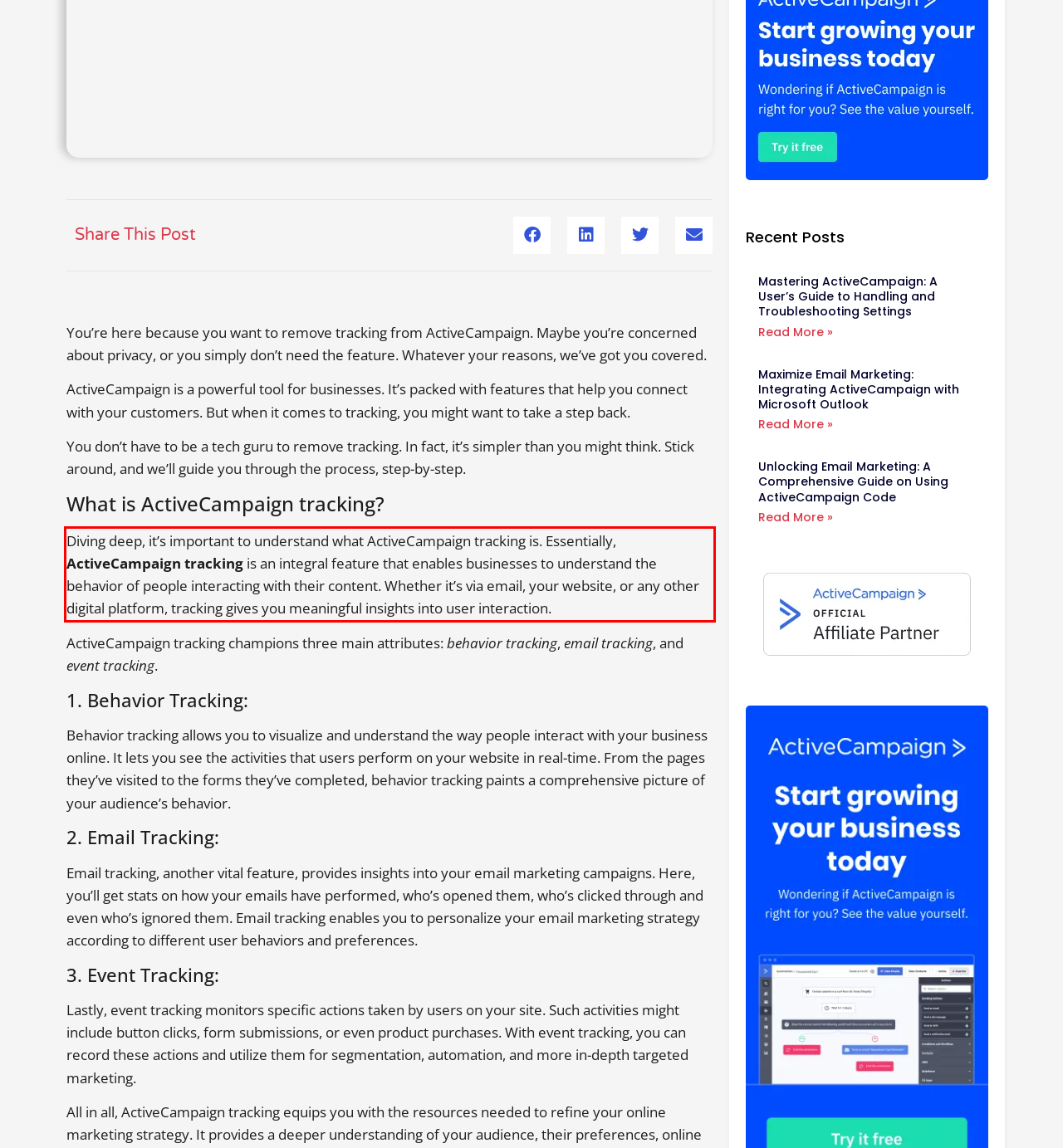Analyze the red bounding box in the provided webpage screenshot and generate the text content contained within.

Diving deep, it’s important to understand what ActiveCampaign tracking is. Essentially, ActiveCampaign tracking is an integral feature that enables businesses to understand the behavior of people interacting with their content. Whether it’s via email, your website, or any other digital platform, tracking gives you meaningful insights into user interaction.